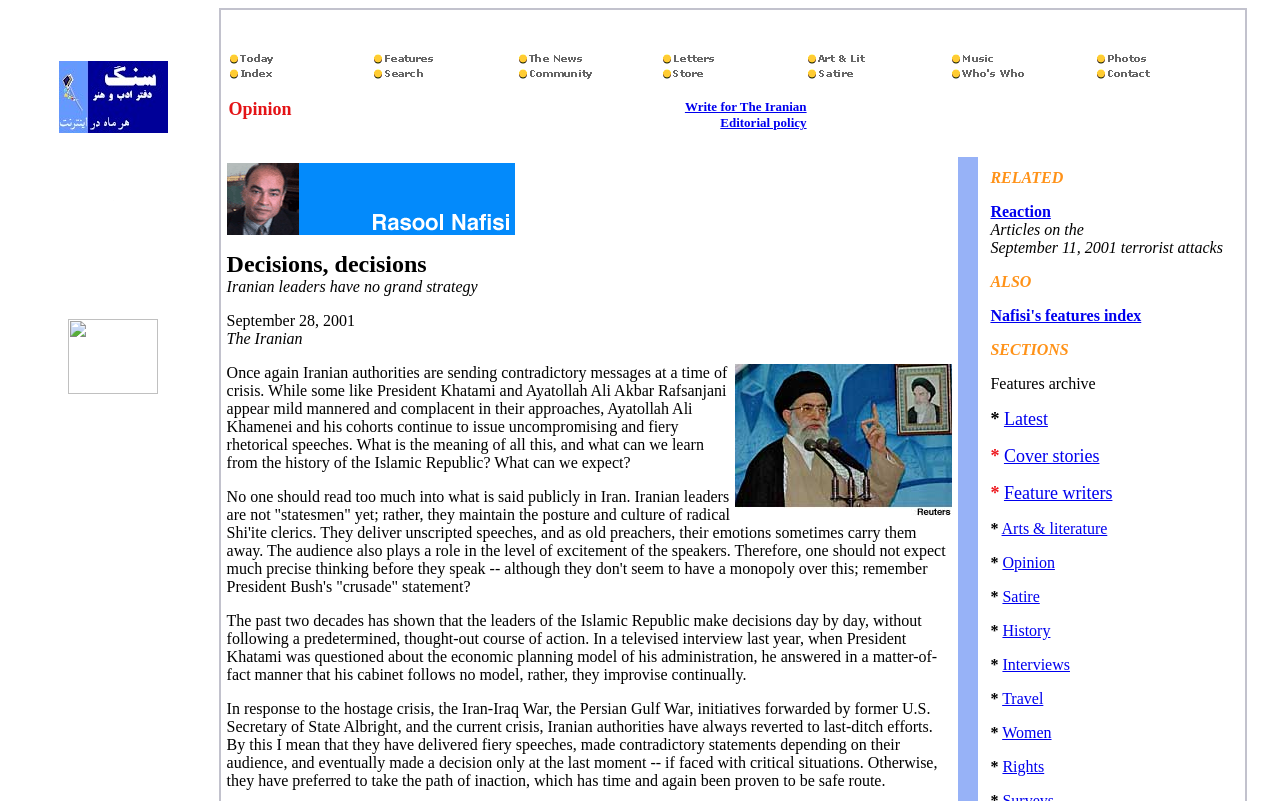Please mark the bounding box coordinates of the area that should be clicked to carry out the instruction: "Read the article 'Government Purchases: Definition, Examples, and Role in GDP'".

None